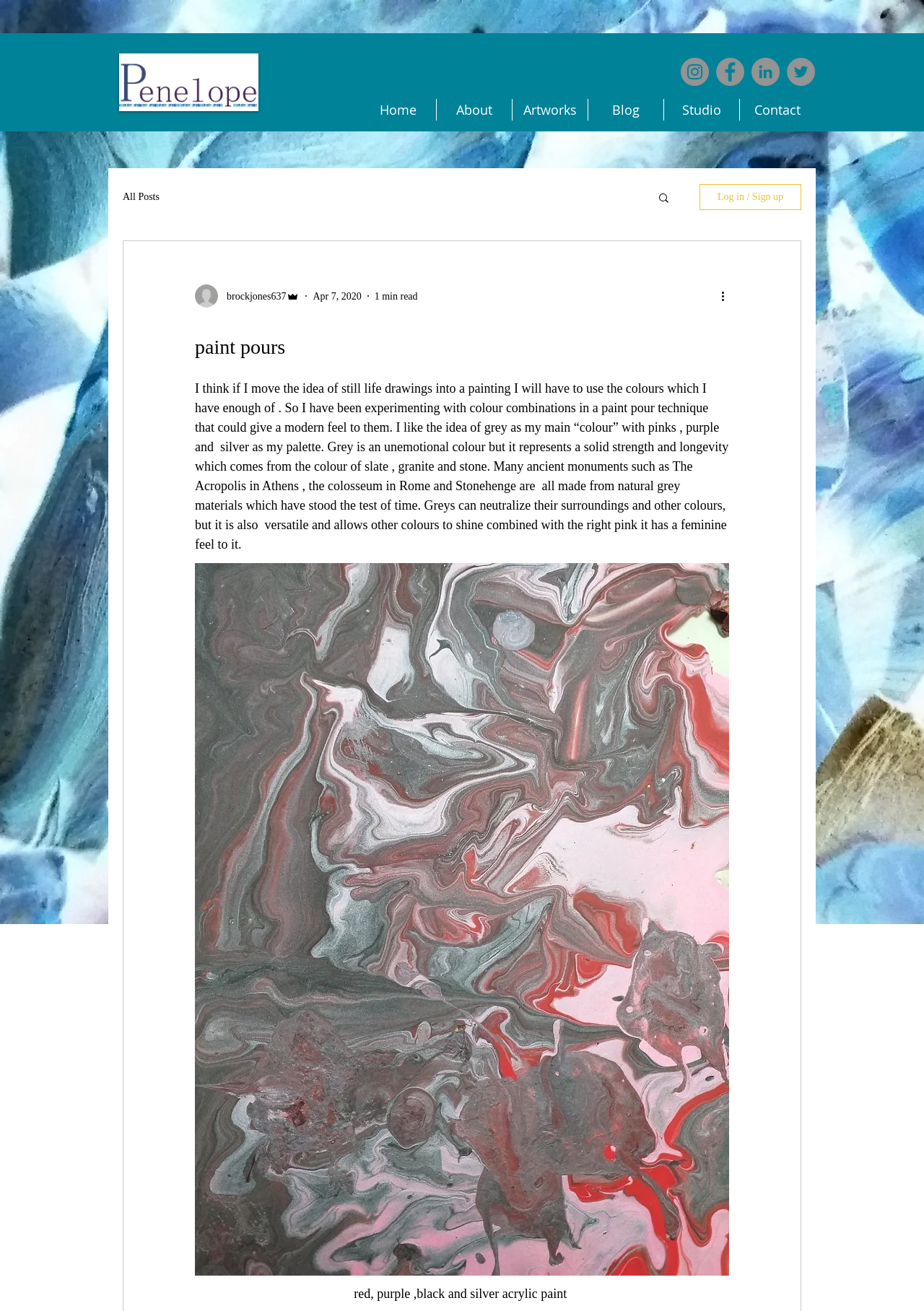Provide the bounding box coordinates for the UI element that is described as: "aria-label="Share via Facebook"".

[0.778, 0.219, 0.797, 0.232]